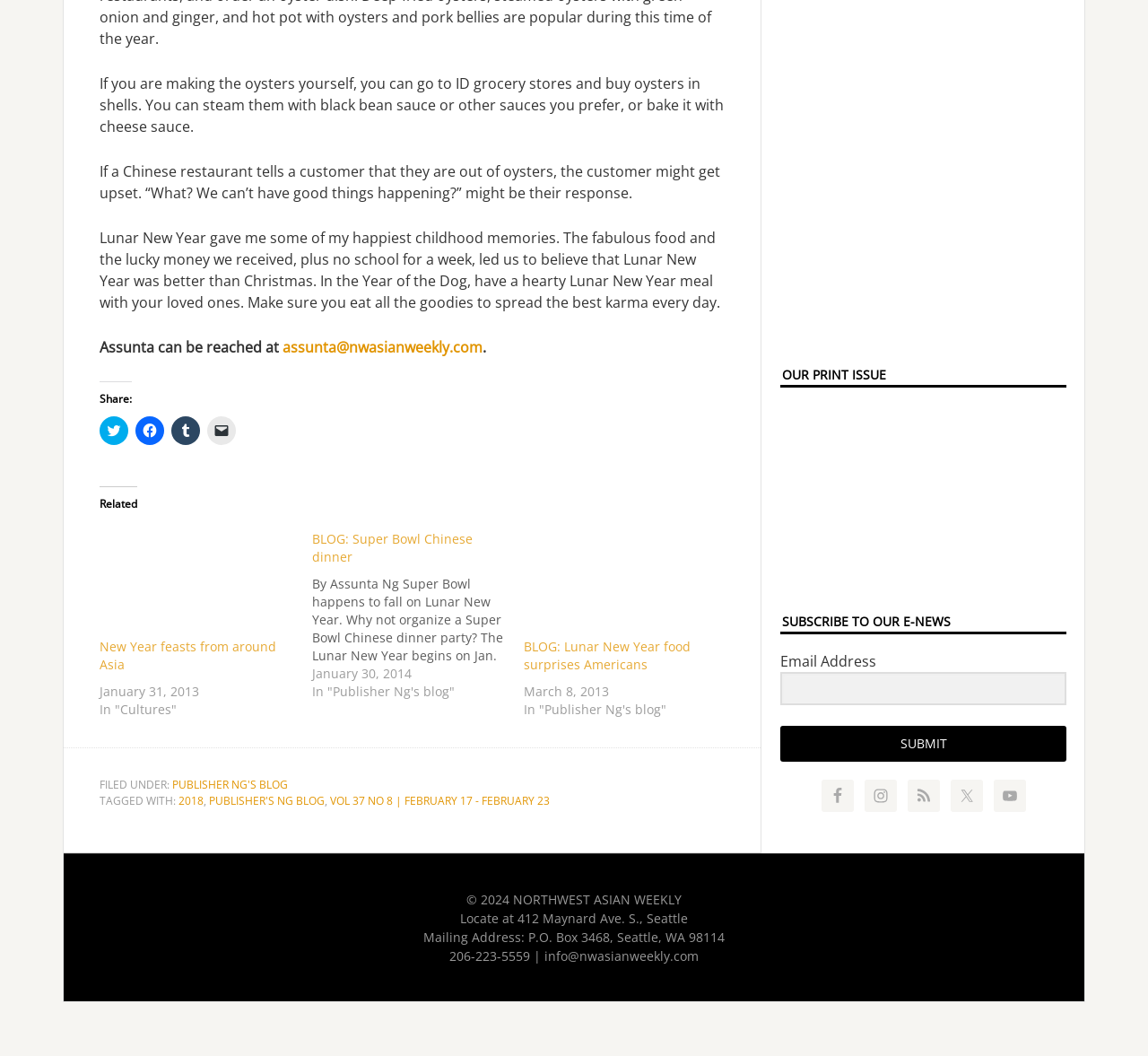What social media platforms are available for subscription?
Please provide a comprehensive answer to the question based on the webpage screenshot.

The webpage provides links to various social media platforms, including Facebook, Instagram, Twitter, YouTube, and RSS, indicating that users can subscribe to these platforms to receive updates from the website.